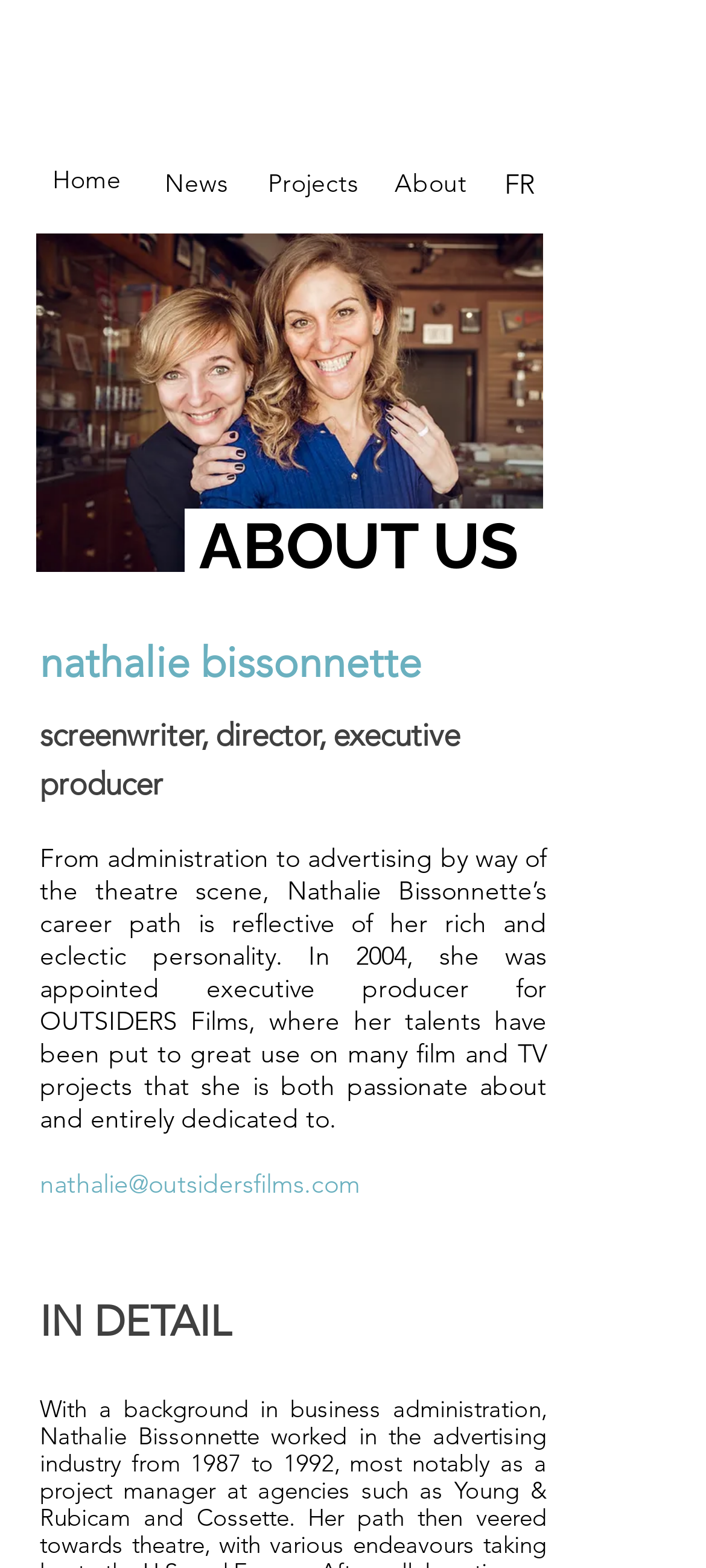Review the image closely and give a comprehensive answer to the question: What is the name of the company Nathalie Bissonnette is associated with?

The webpage mentions that Nathalie Bissonnette was appointed executive producer for OUTSIDERS Films in 2004, indicating her association with the company.